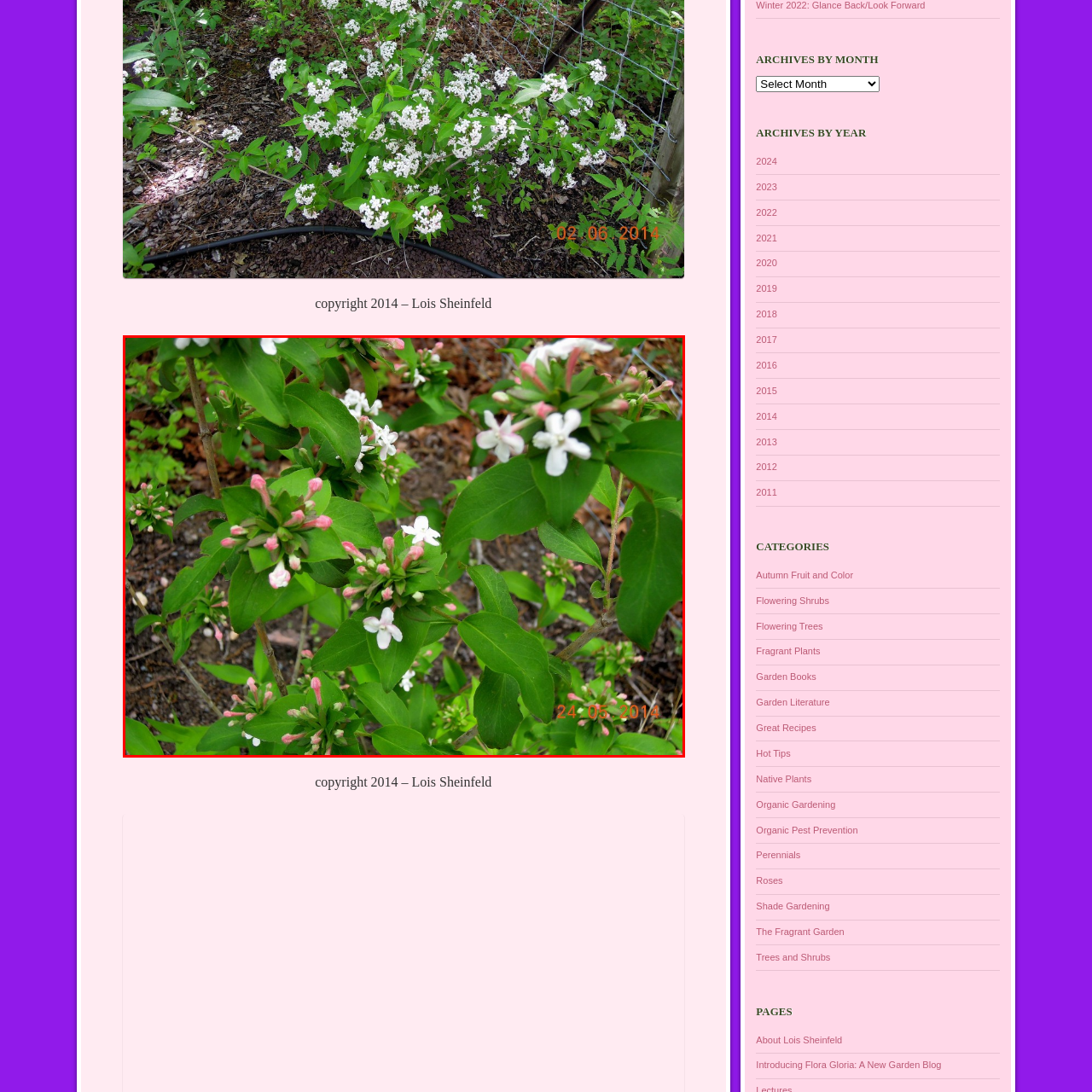What stage are the pink flowers in?
Please analyze the image within the red bounding box and offer a comprehensive answer to the question.

The caption describes the scene as featuring 'tightly budded pink flowers', indicating that the pink flowers are still in the budding stage and have not yet fully opened.